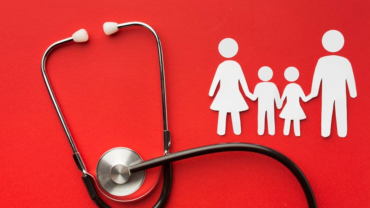By analyzing the image, answer the following question with a detailed response: What medical tool is prominently displayed?

The stethoscope is placed prominently on the vibrant red background, symbolizing the theme of health and wellness and highlighting the role of medical professionals in promoting wellbeing.